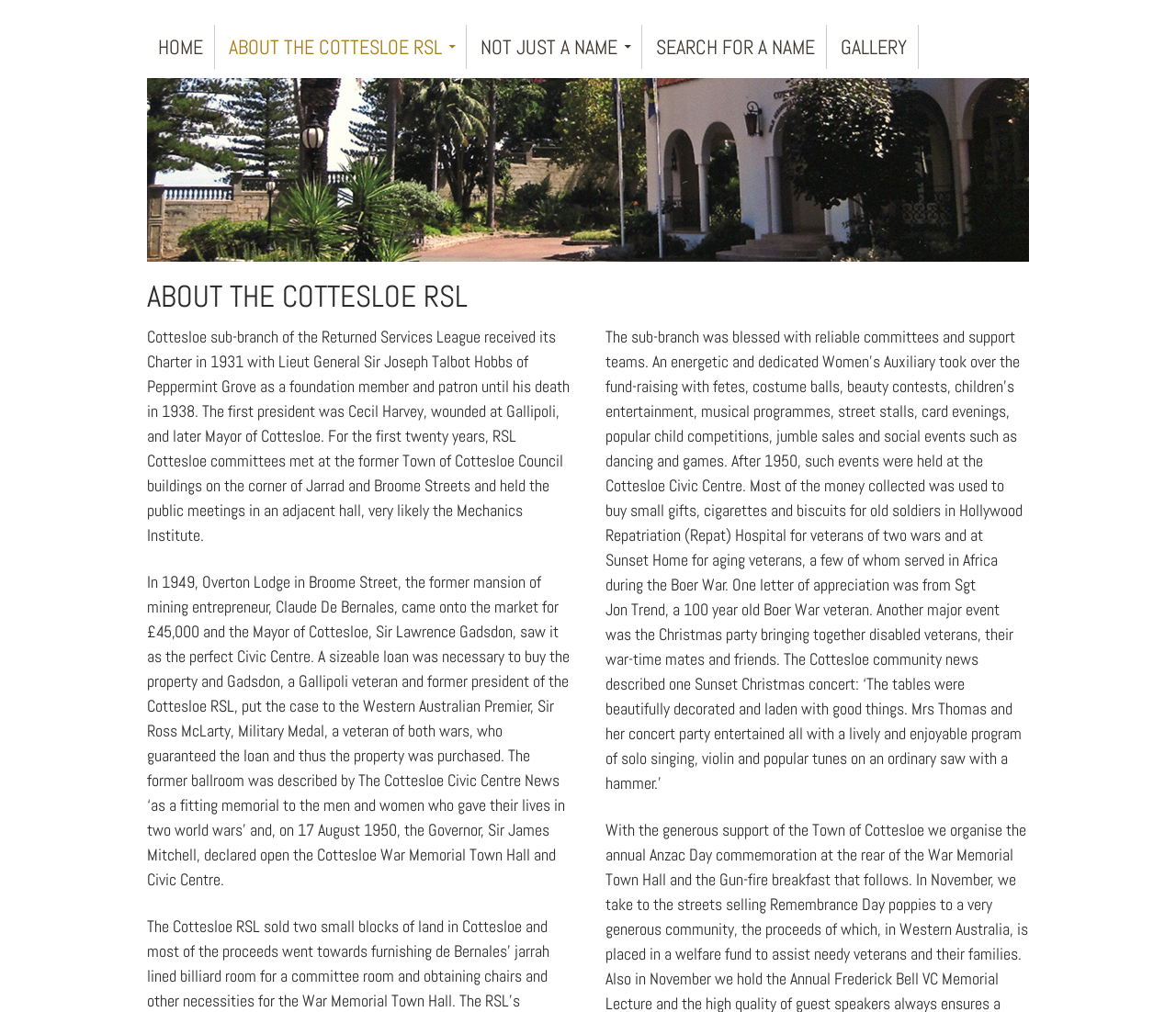Please identify and generate the text content of the webpage's main heading.

ABOUT THE COTTESLOE RSL